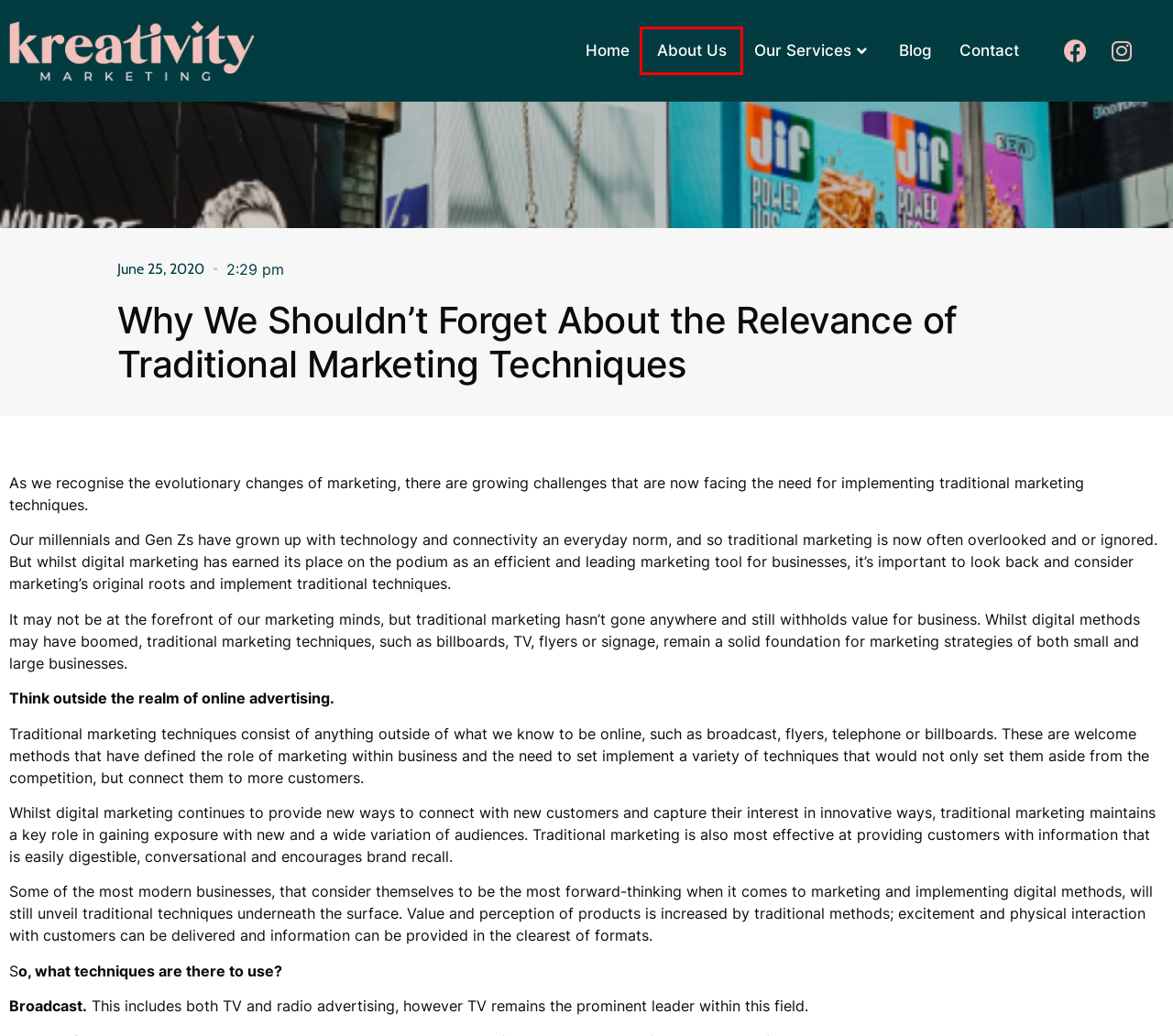Observe the provided screenshot of a webpage that has a red rectangle bounding box. Determine the webpage description that best matches the new webpage after clicking the element inside the red bounding box. Here are the candidates:
A. Kreativity Marketing – Let's get Kreative.
B. Contact – Kreativity Marketing
C. About Us – Kreativity Marketing
D. Graphic Design – Kreativity Marketing
E. Accessibility in Web Design: Fostering Inclusivity and Ensuring Compliance – Kreativity Marketing
F. Email Marketing – Kreativity Marketing
G. The Kreativity Blog – Kreativity Marketing
H. June 25, 2020 – Kreativity Marketing

C